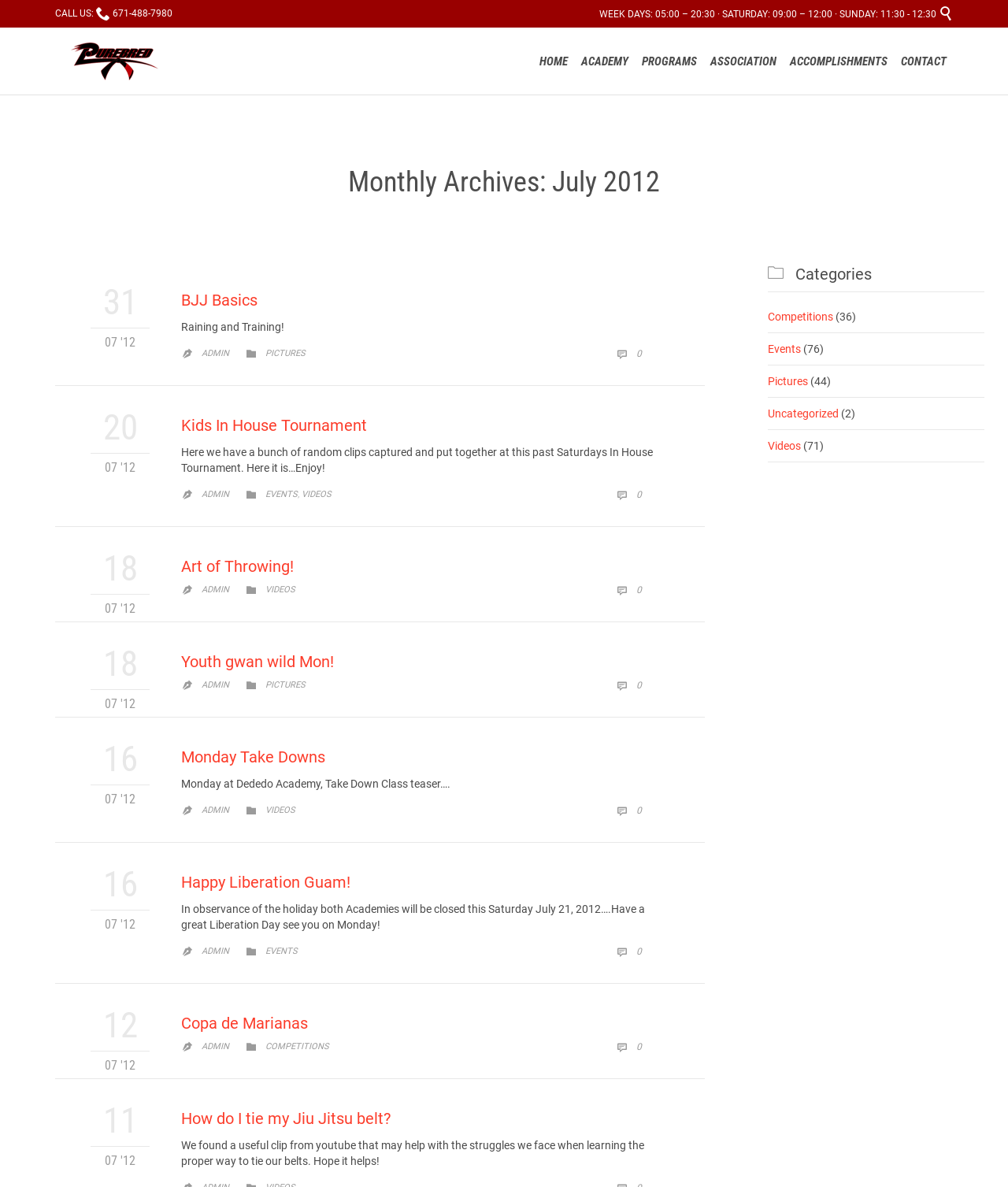Please find the bounding box coordinates of the element that you should click to achieve the following instruction: "Click on the 'CONTACT' link". The coordinates should be presented as four float numbers between 0 and 1: [left, top, right, bottom].

[0.89, 0.043, 0.942, 0.06]